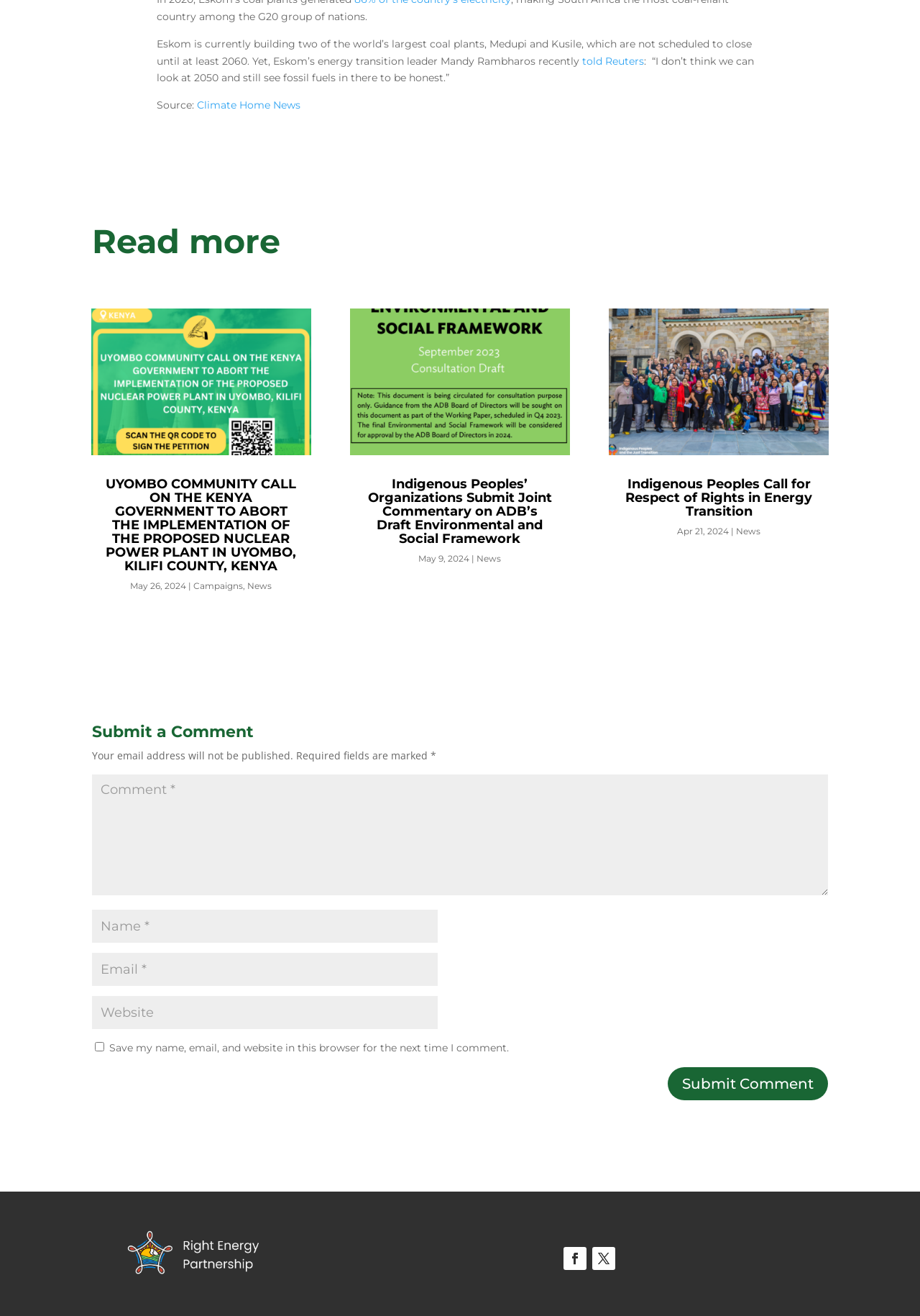Answer this question using a single word or a brief phrase:
How many articles are displayed on the webpage?

3